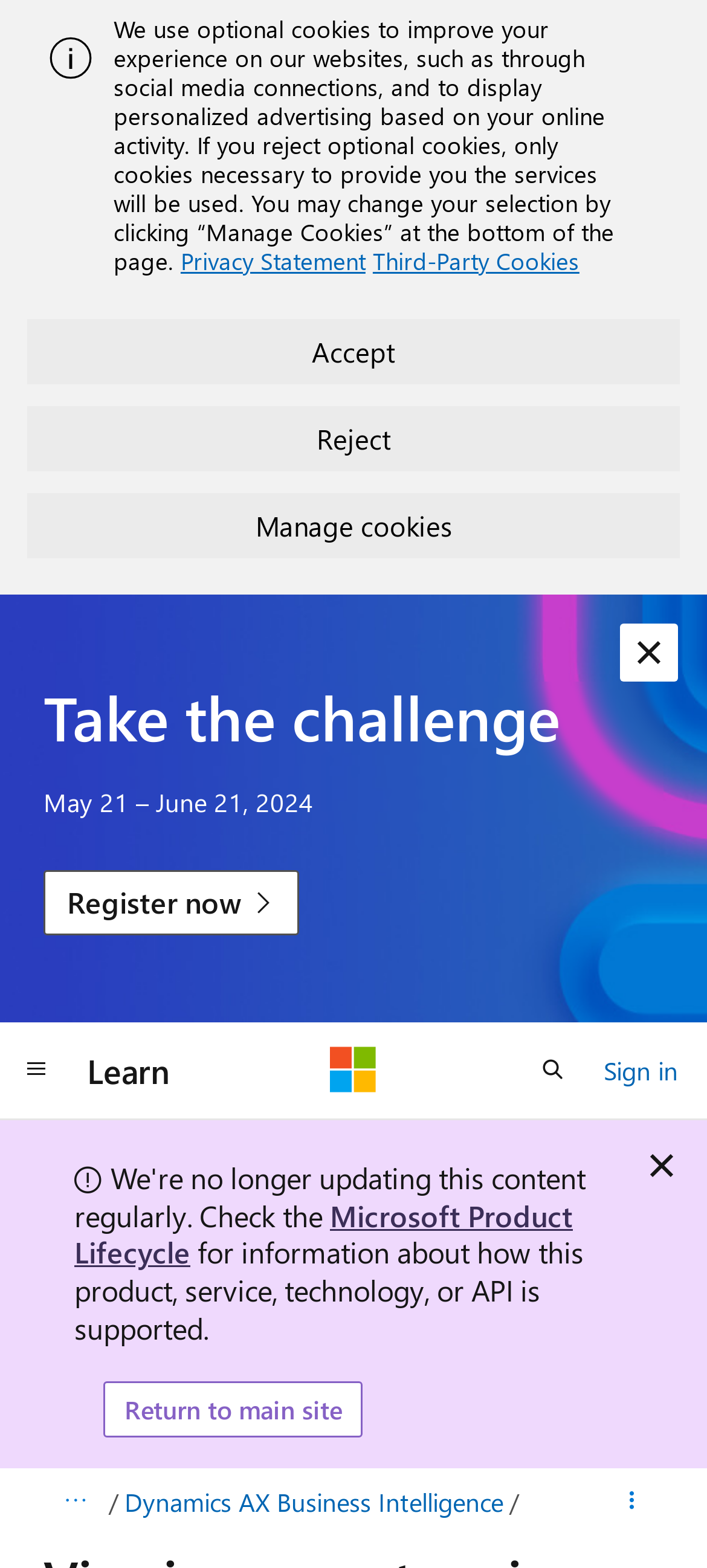From the webpage screenshot, predict the bounding box coordinates (top-left x, top-left y, bottom-right x, bottom-right y) for the UI element described here: Dynamics AX Business Intelligence

[0.176, 0.943, 0.712, 0.972]